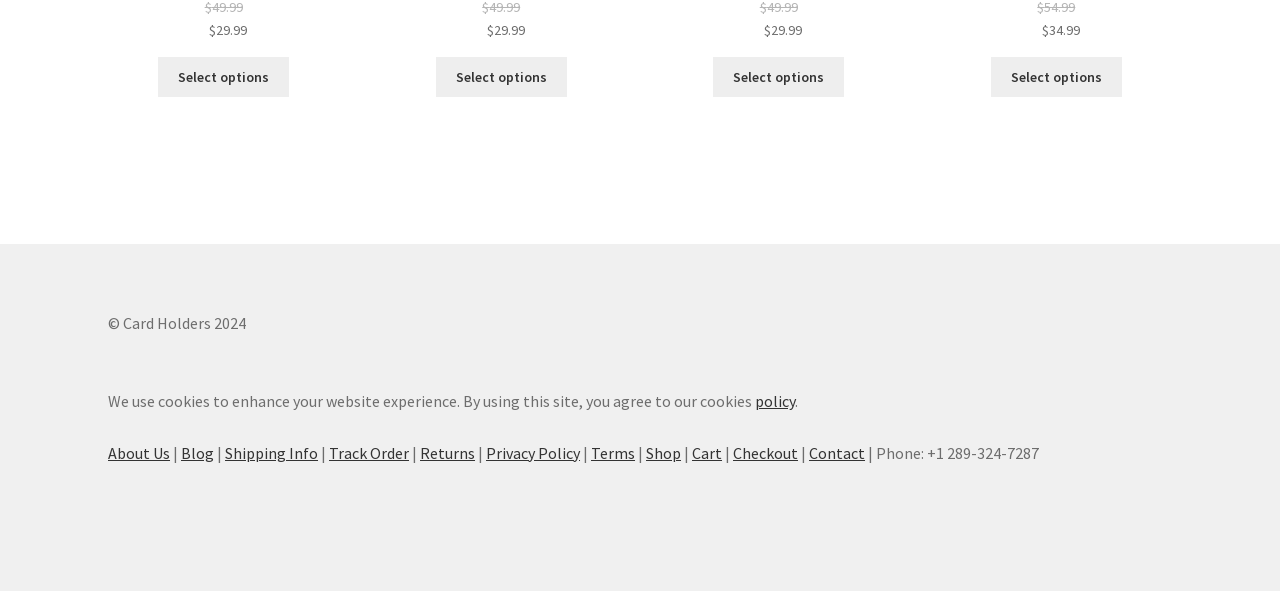Please locate the bounding box coordinates of the element that should be clicked to achieve the given instruction: "Select options for Multi Guard Lock Card Wallet".

[0.124, 0.097, 0.226, 0.165]